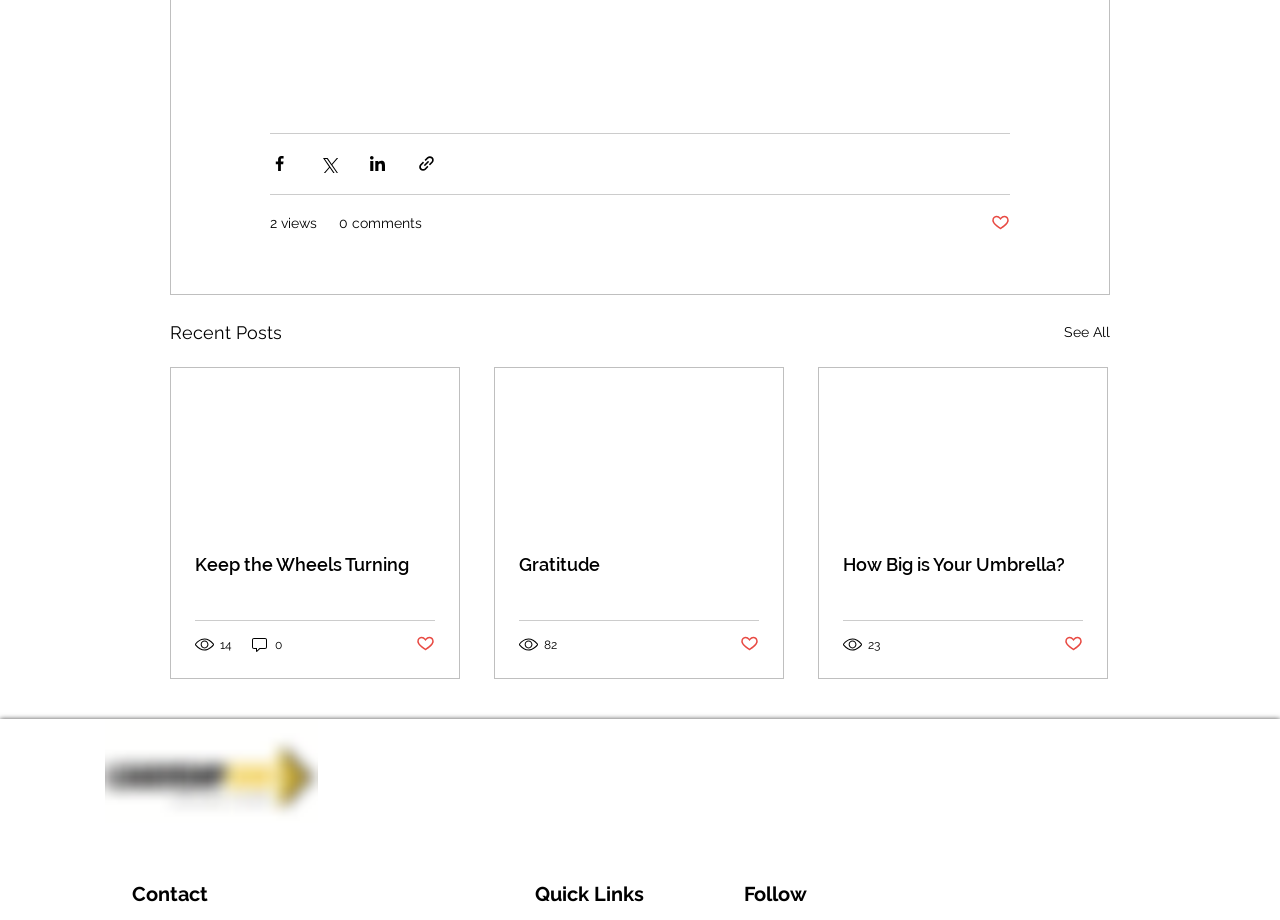How many social media sharing options are available?
Please answer the question with as much detail and depth as you can.

I counted the number of social media sharing buttons at the top of the webpage, which are 'Share via Facebook', 'Share via Twitter', 'Share via LinkedIn', and 'Share via link'. Therefore, there are 4 social media sharing options available.